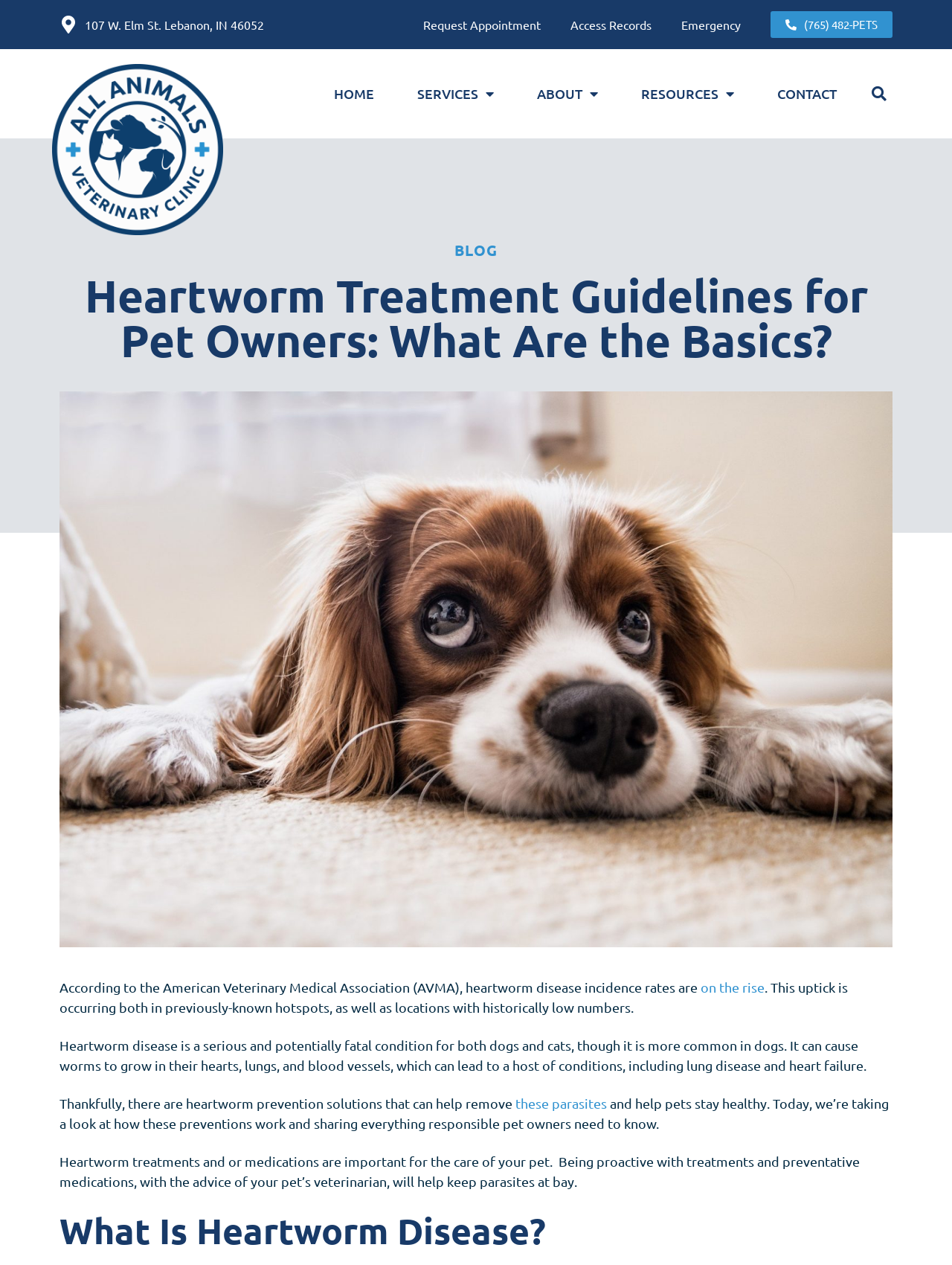What is the role of a veterinarian in heartworm treatment?
Craft a detailed and extensive response to the question.

The webpage mentions that being proactive with treatments and preventative medications, with the advice of your pet's veterinarian, will help keep parasites at bay. This suggests that a veterinarian plays a crucial role in providing advice on heartworm treatment.